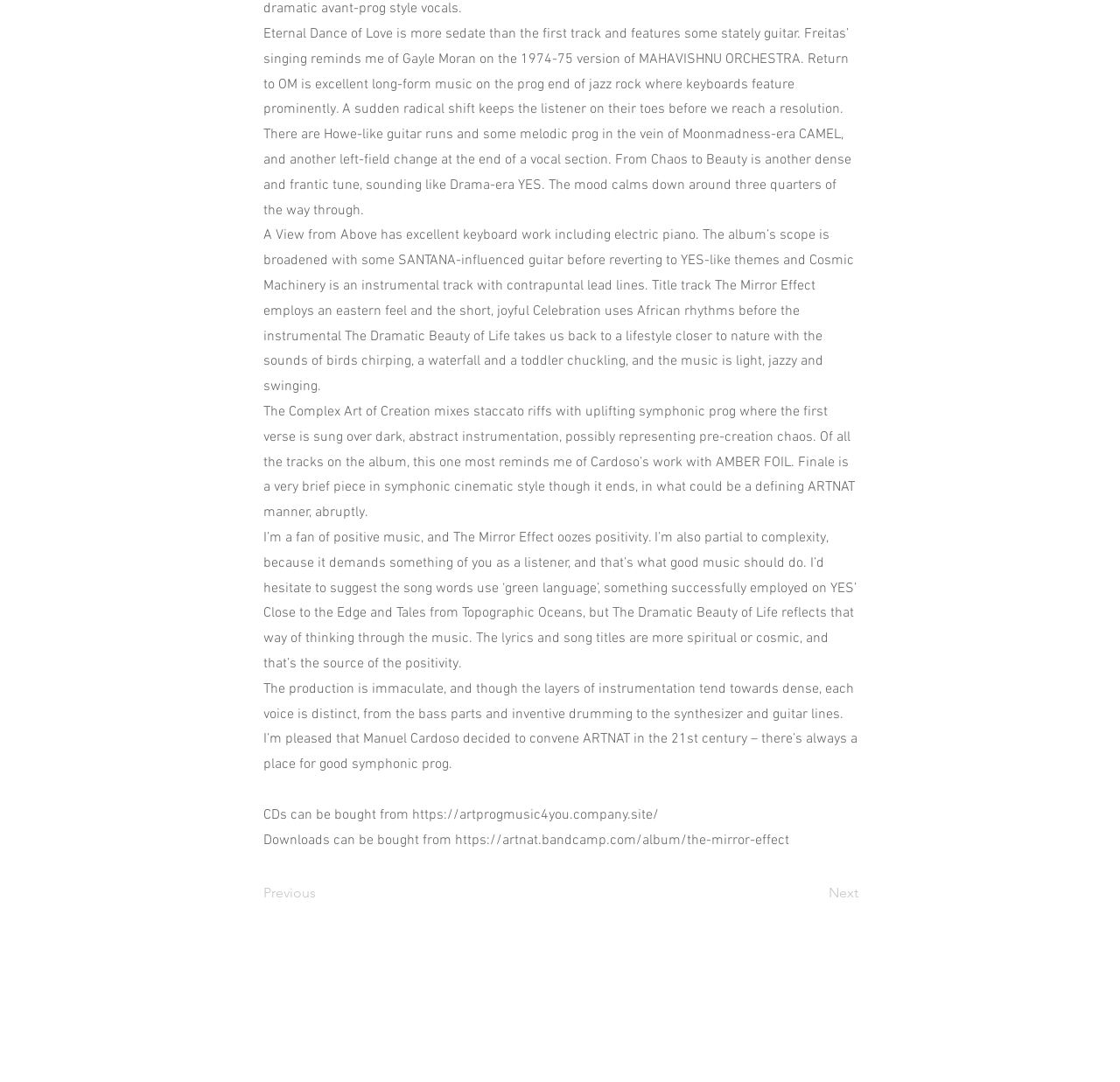What is the style of music described in the review?
Please answer the question as detailed as possible based on the image.

The review mentions 'symphonic prog' as a style of music, and also compares the album to other bands like YES, CAMEL, and MAHAVISHNU ORCHESTRA, which are all known for their symphonic progressive rock sound.